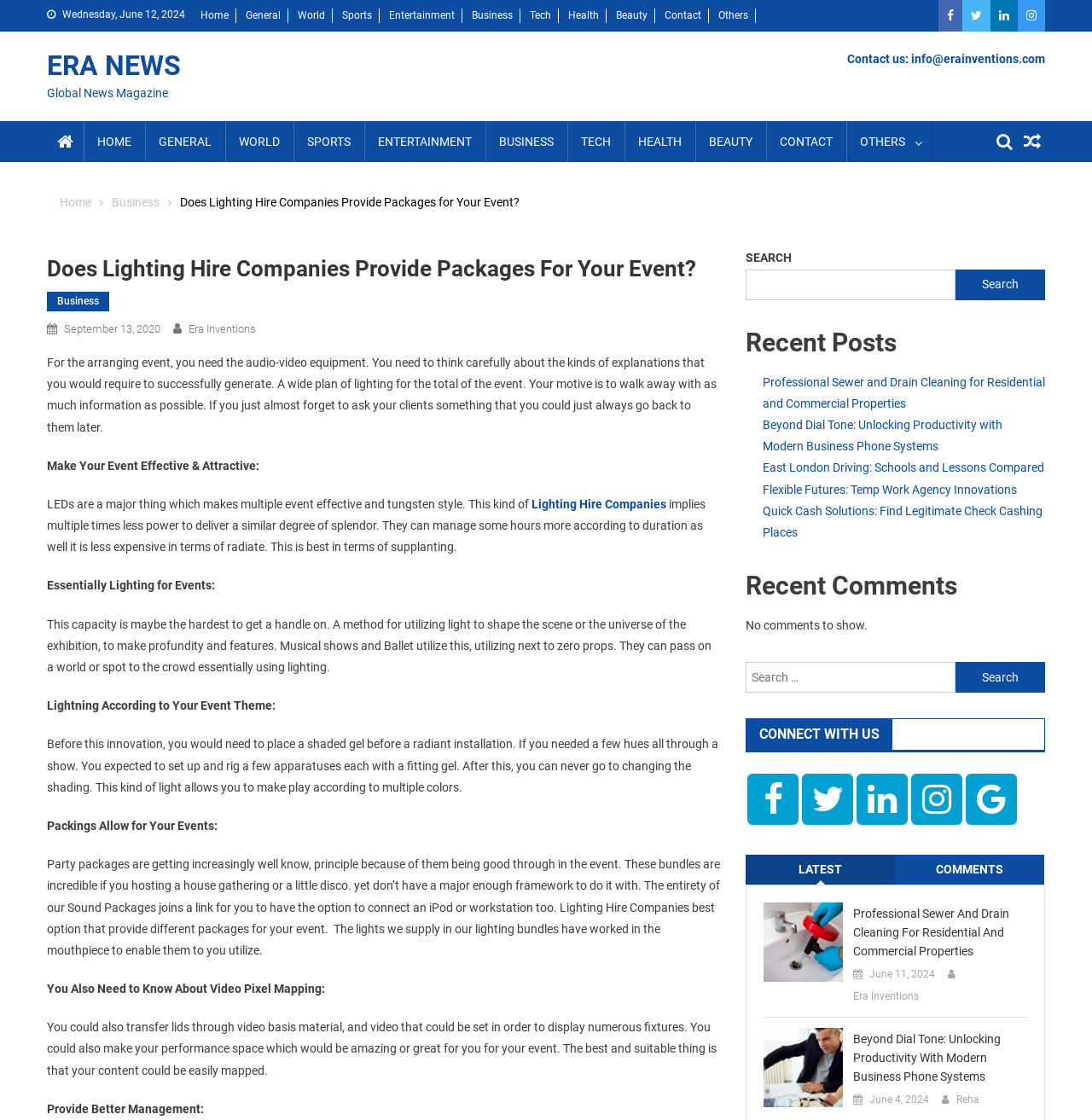Locate the primary headline on the webpage and provide its text.

Does Lighting Hire Companies Provide Packages For Your Event?